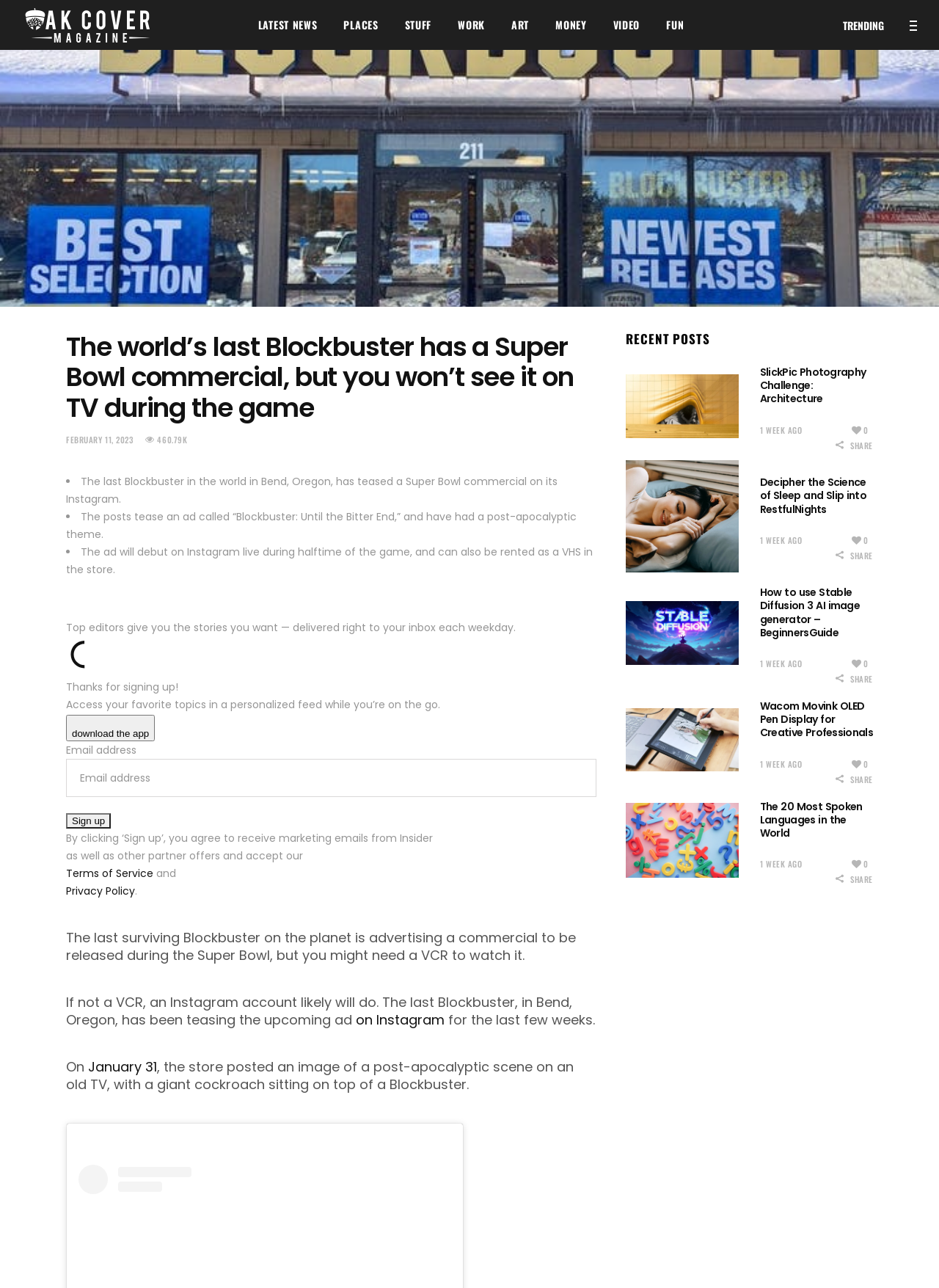Find the bounding box of the element with the following description: "Terms of Service". The coordinates must be four float numbers between 0 and 1, formatted as [left, top, right, bottom].

[0.07, 0.672, 0.163, 0.684]